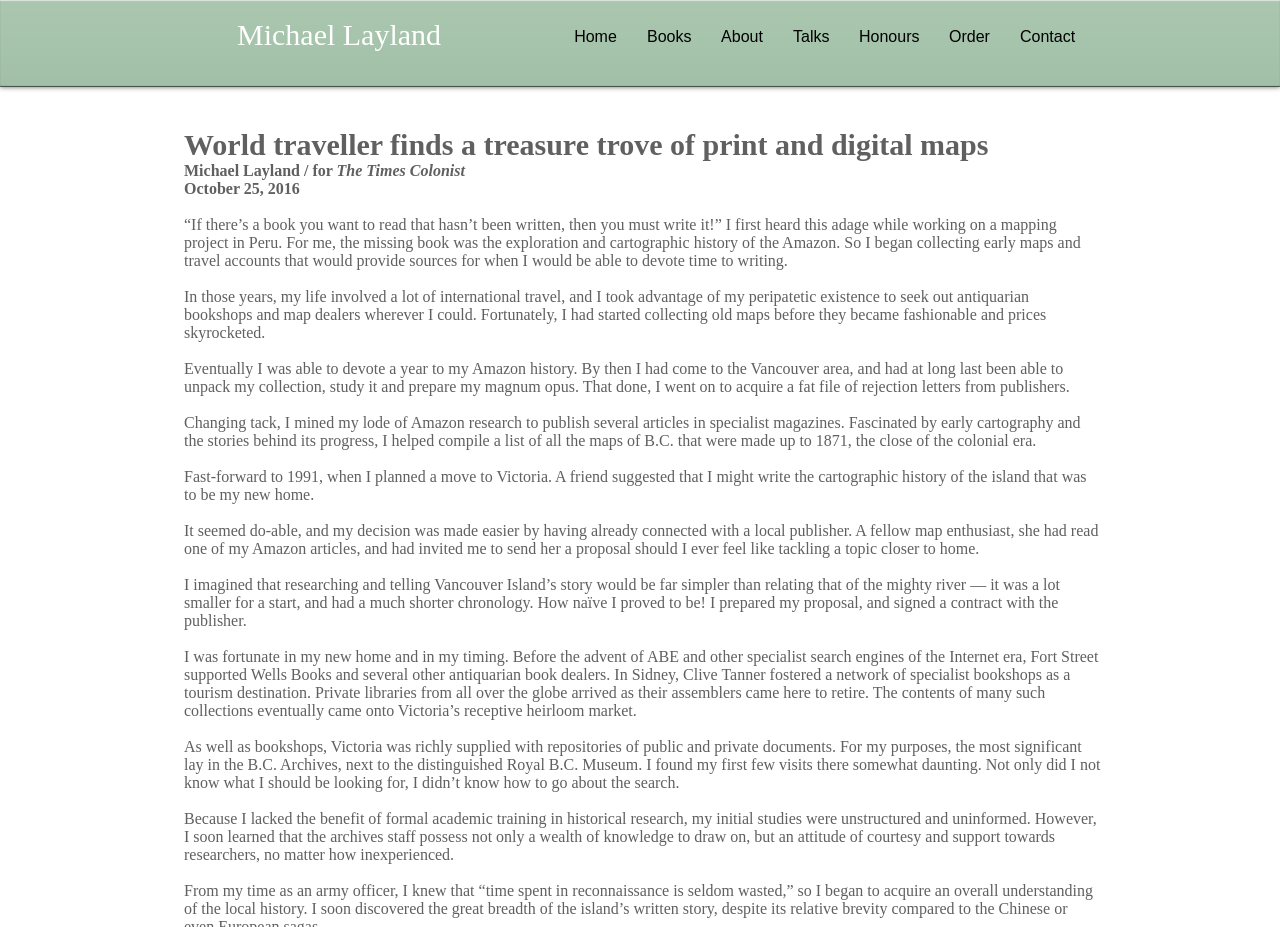Provide your answer in one word or a succinct phrase for the question: 
What is the name of the museum mentioned in the article?

Royal B.C. Museum